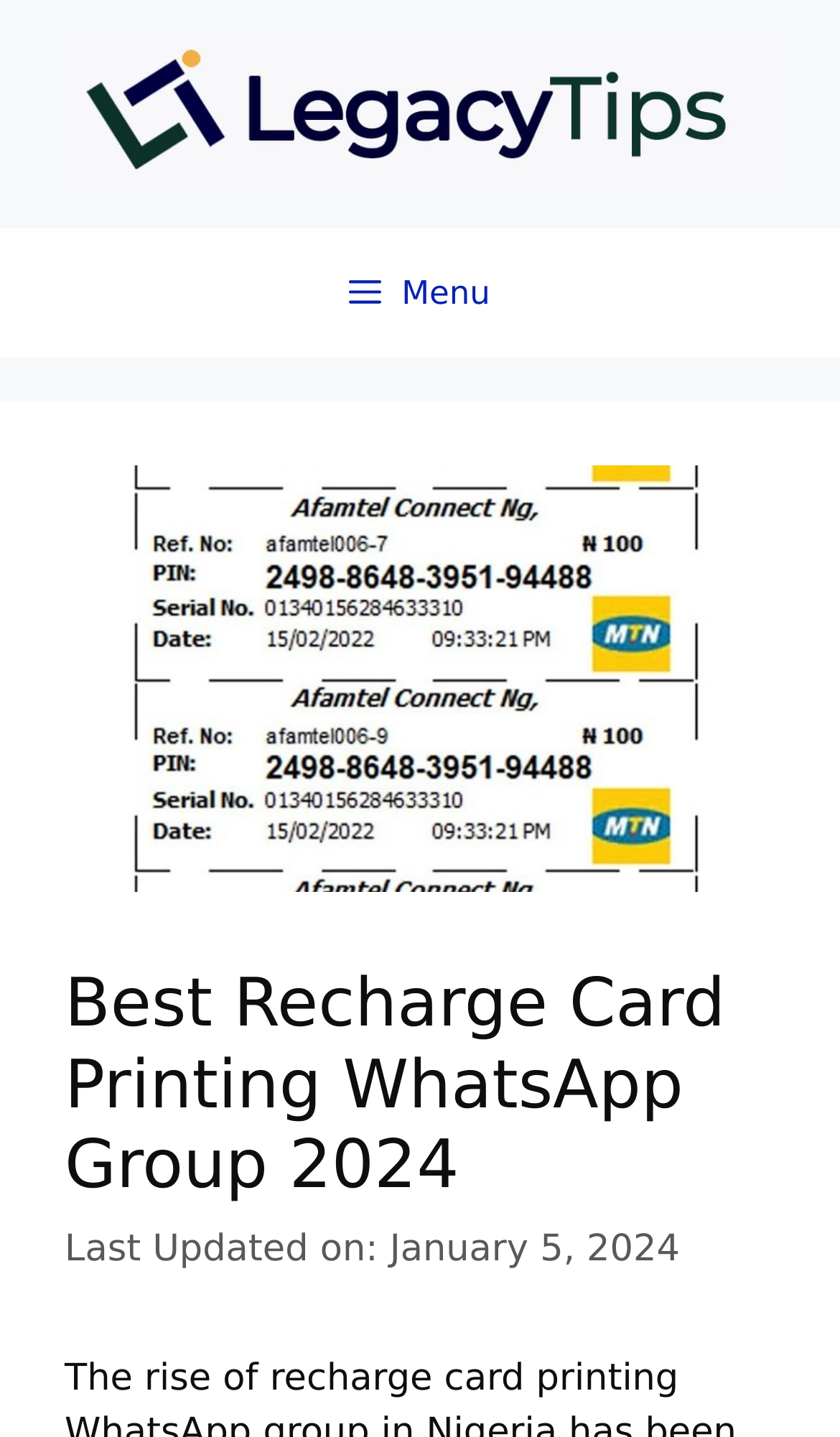How many navigation buttons are there?
Please provide a single word or phrase answer based on the image.

1